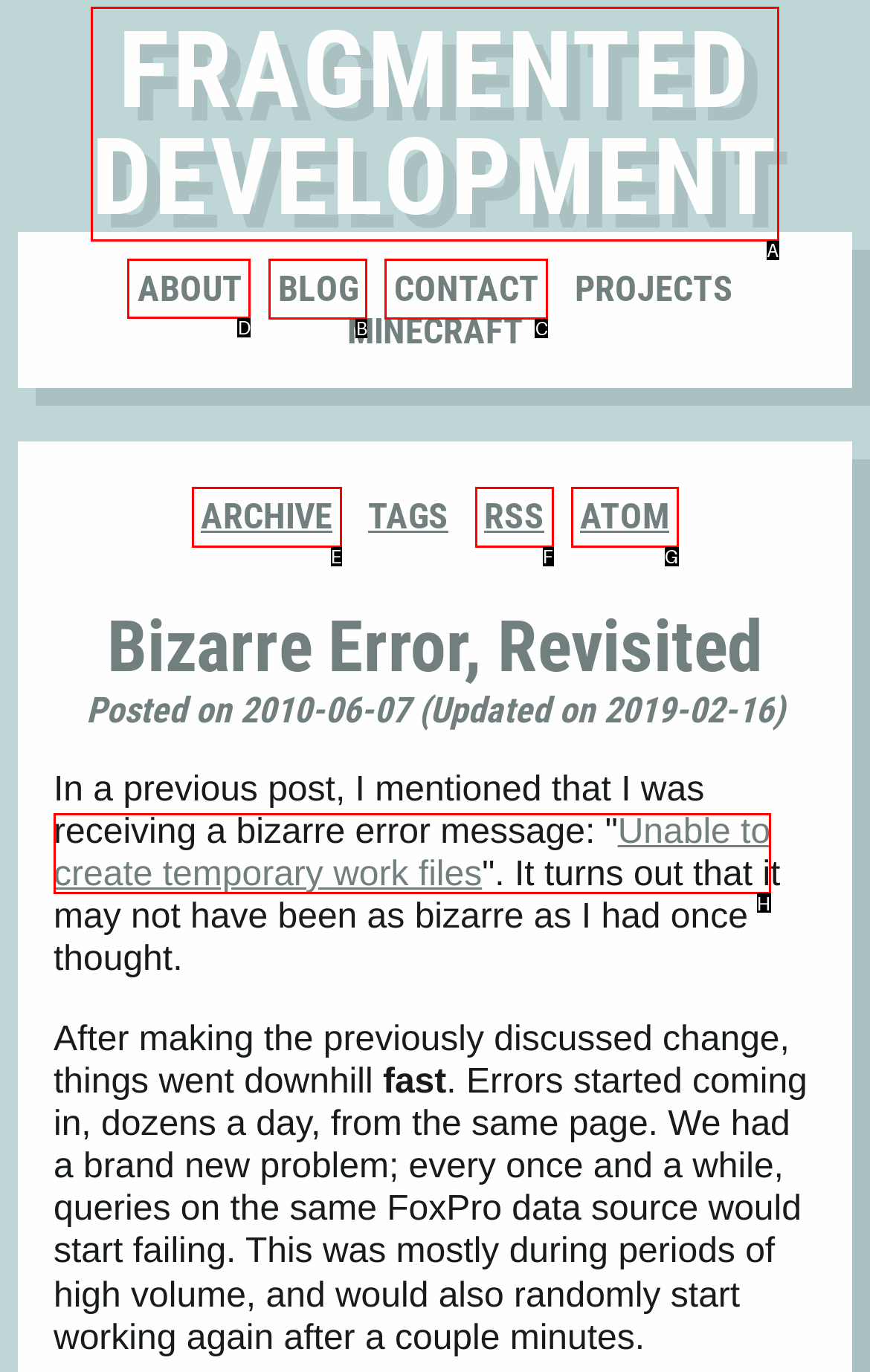Find the appropriate UI element to complete the task: Visit the ABOUT page. Indicate your choice by providing the letter of the element.

D